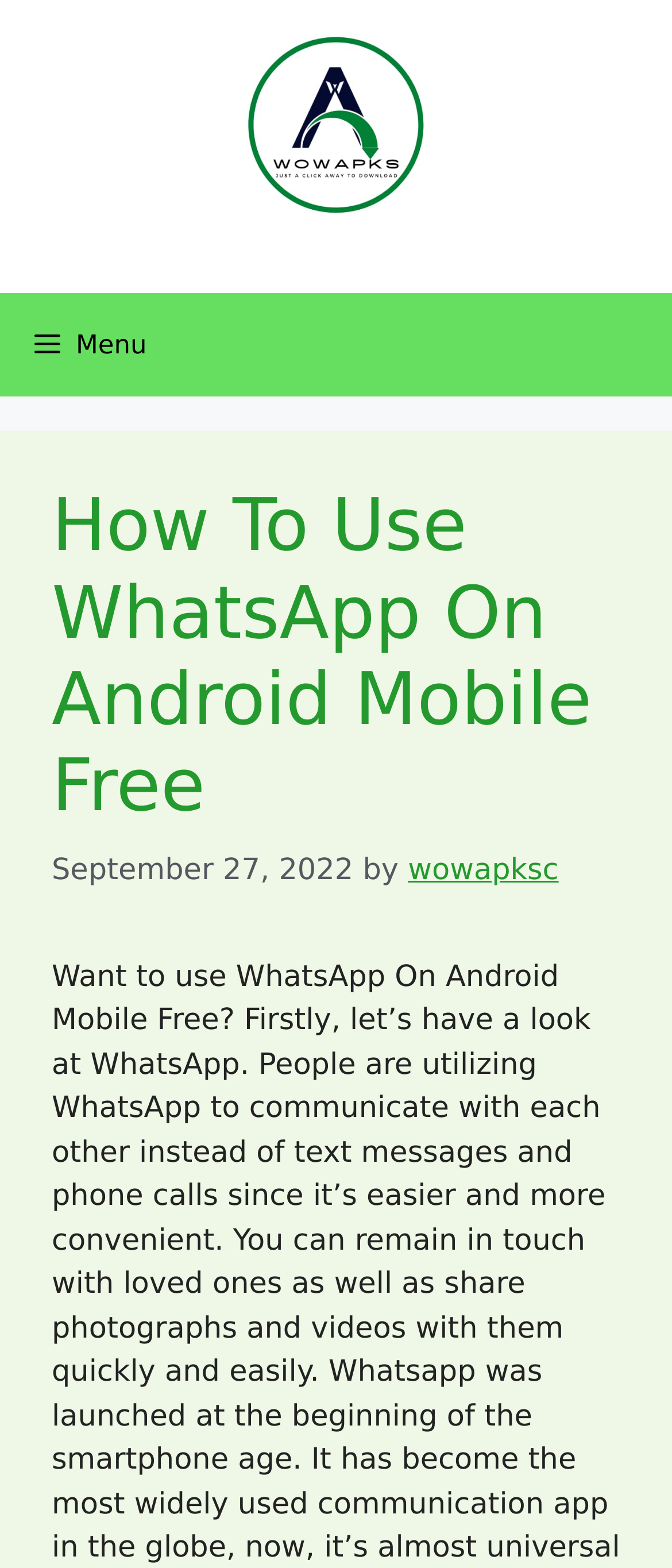Based on what you see in the screenshot, provide a thorough answer to this question: What is the topic of the article?

I determined the topic by reading the heading element within the content section, which contains the text 'How To Use WhatsApp On Android Mobile Free', and also by looking at the introductory sentence of the article.